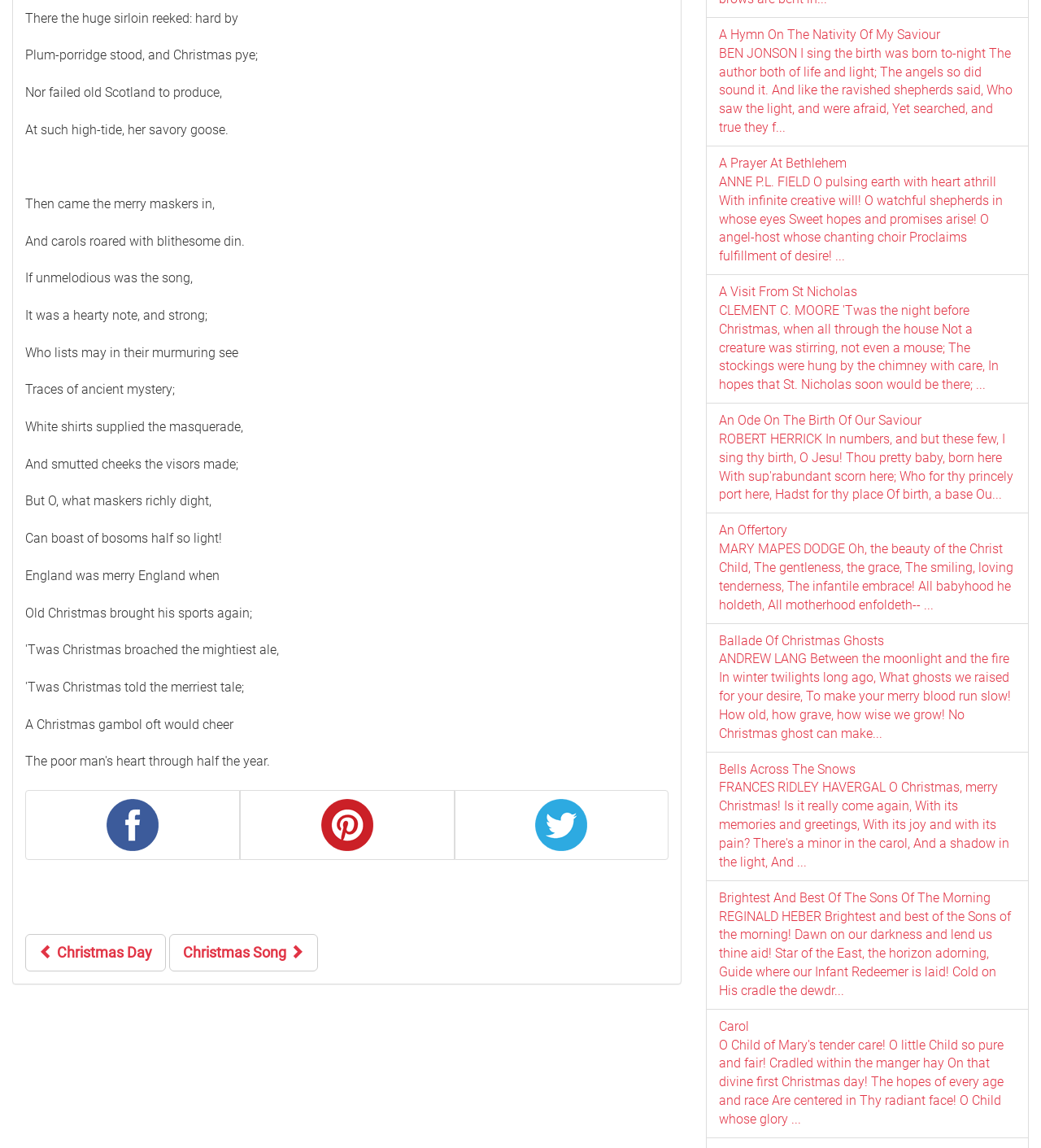What social media platforms are available on this webpage?
Look at the image and answer the question with a single word or phrase.

Facebook, Pinterest, Twitter